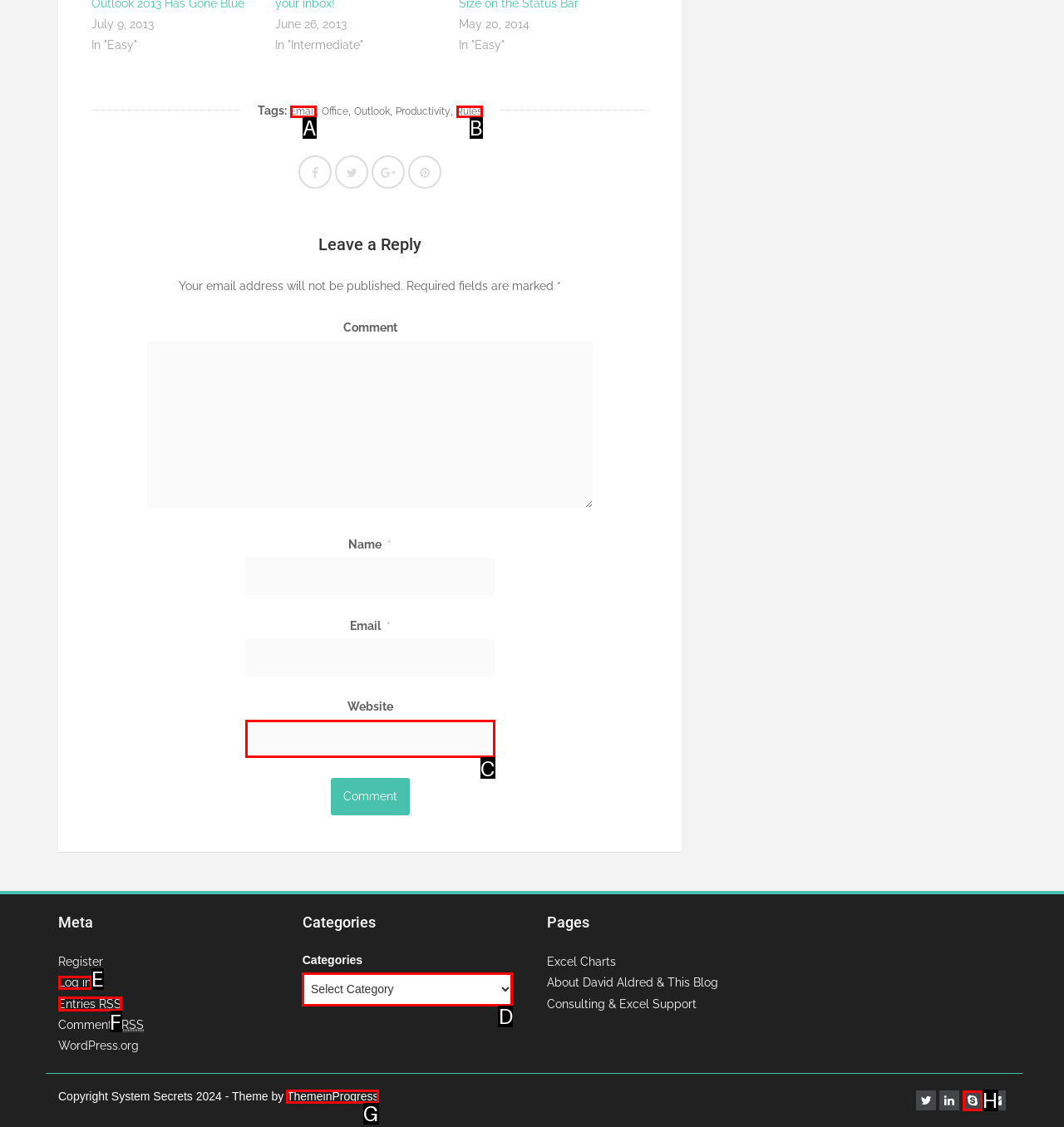Tell me which one HTML element best matches the description: parent_node: Website name="url"
Answer with the option's letter from the given choices directly.

C